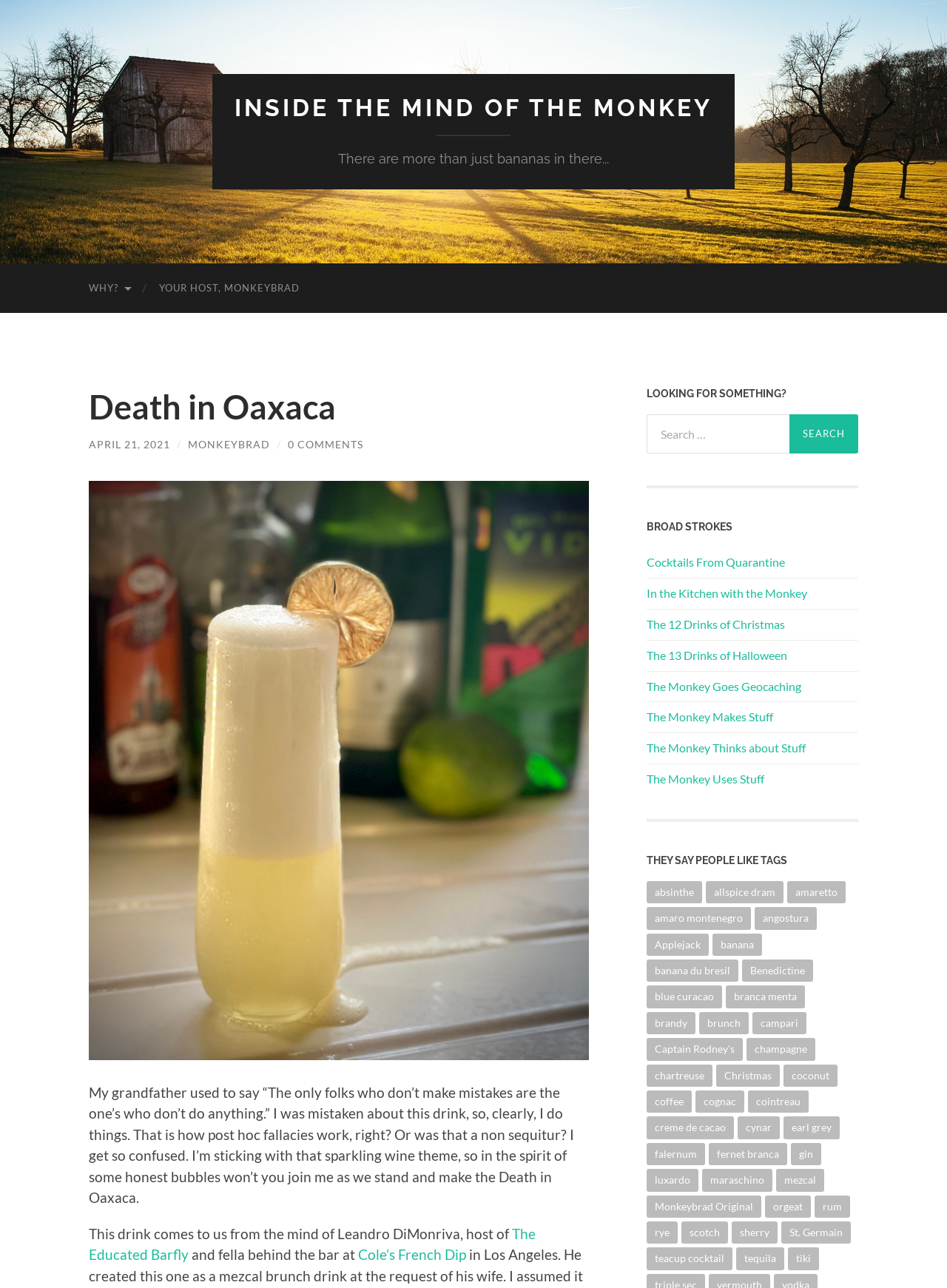Please provide the bounding box coordinates for the element that needs to be clicked to perform the instruction: "Read the article '1 killed, 15 others injured in road traffic accident along Harare-Mukumbura highway'". The coordinates must consist of four float numbers between 0 and 1, formatted as [left, top, right, bottom].

None